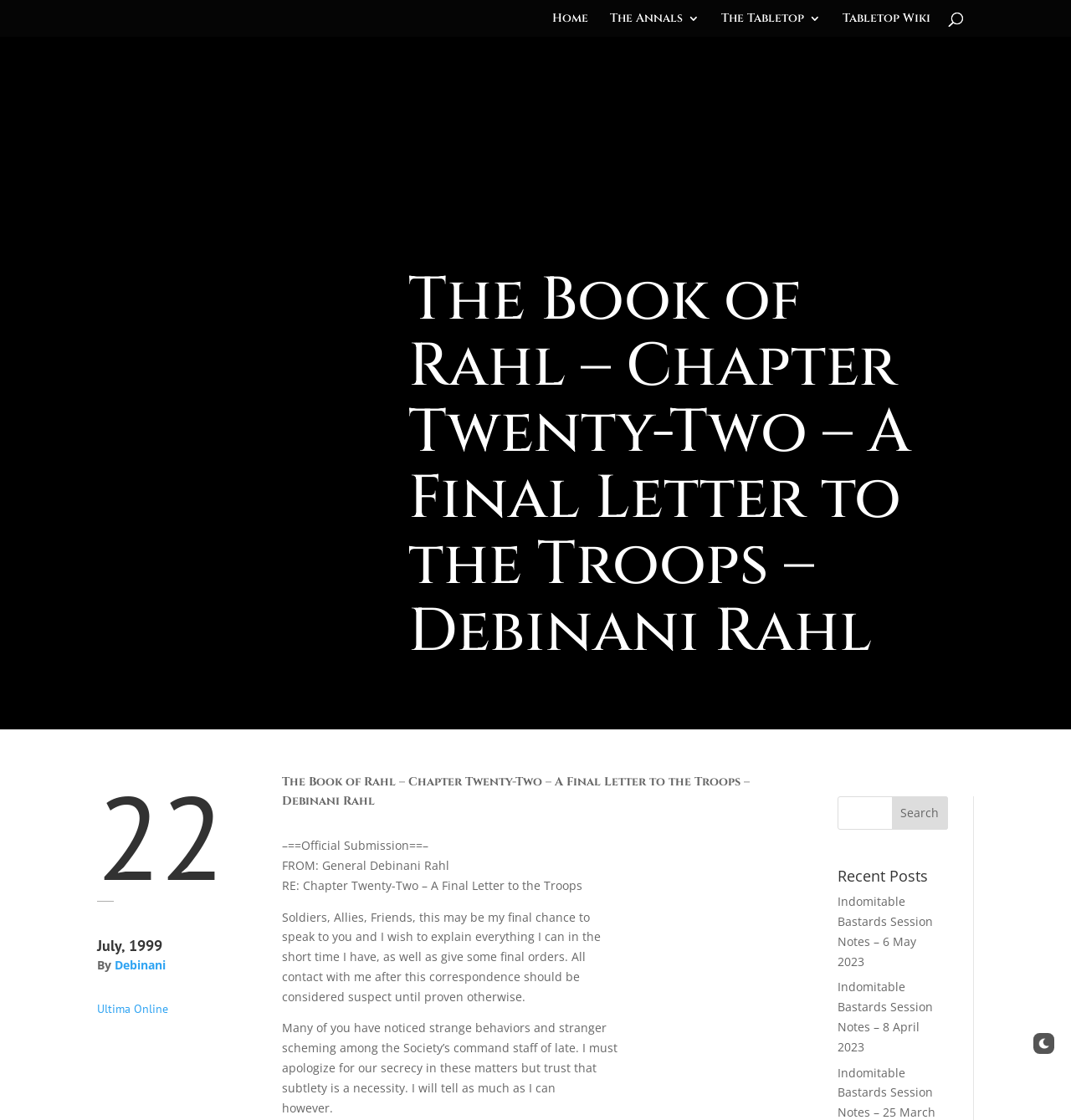What is the name of the book?
Based on the image, answer the question with as much detail as possible.

I determined the answer by looking at the StaticText element with the text 'The Book of Rahl – Chapter Twenty-Two – A Final Letter to the Troops – Debinani Rahl' which appears multiple times on the webpage, indicating that it is the title of the book.